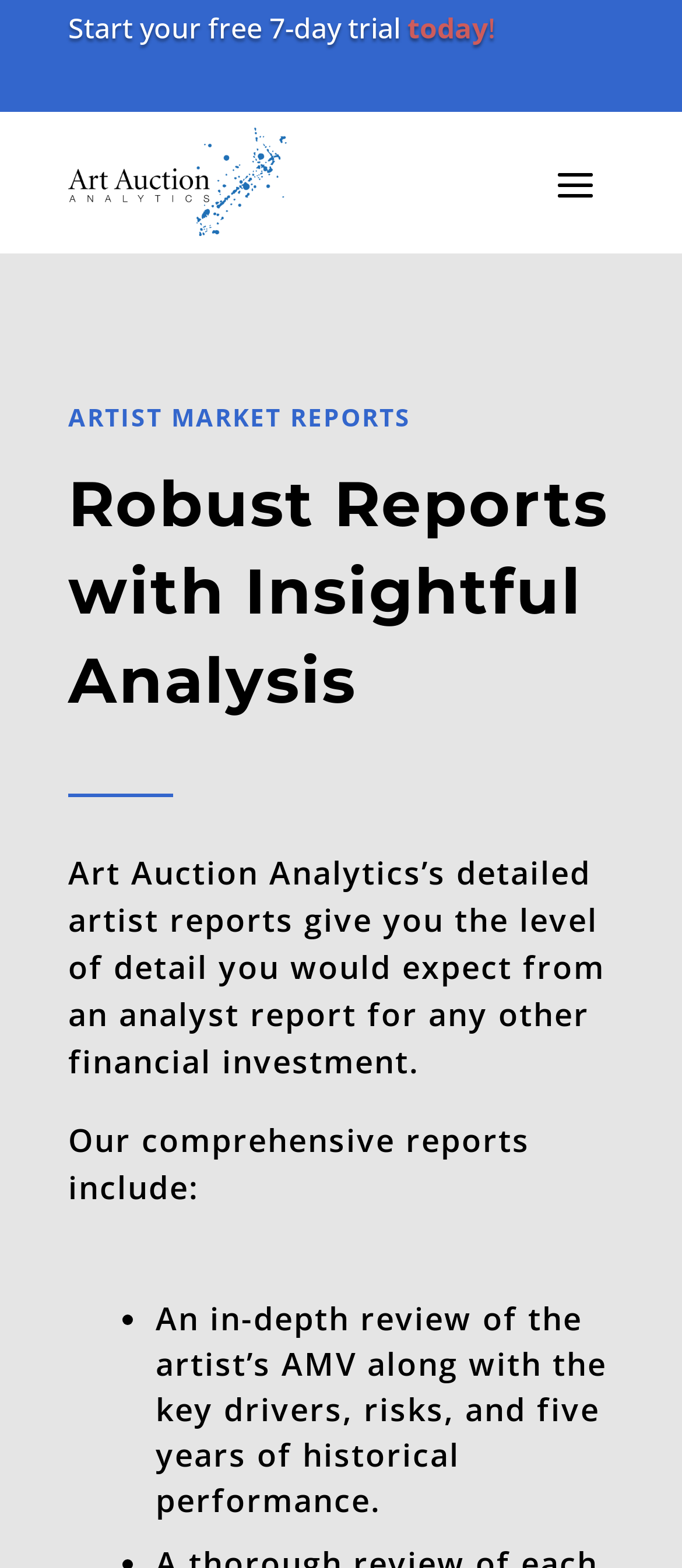Extract the bounding box coordinates for the UI element described by the text: "today!". The coordinates should be in the form of [left, top, right, bottom] with values between 0 and 1.

[0.587, 0.006, 0.726, 0.03]